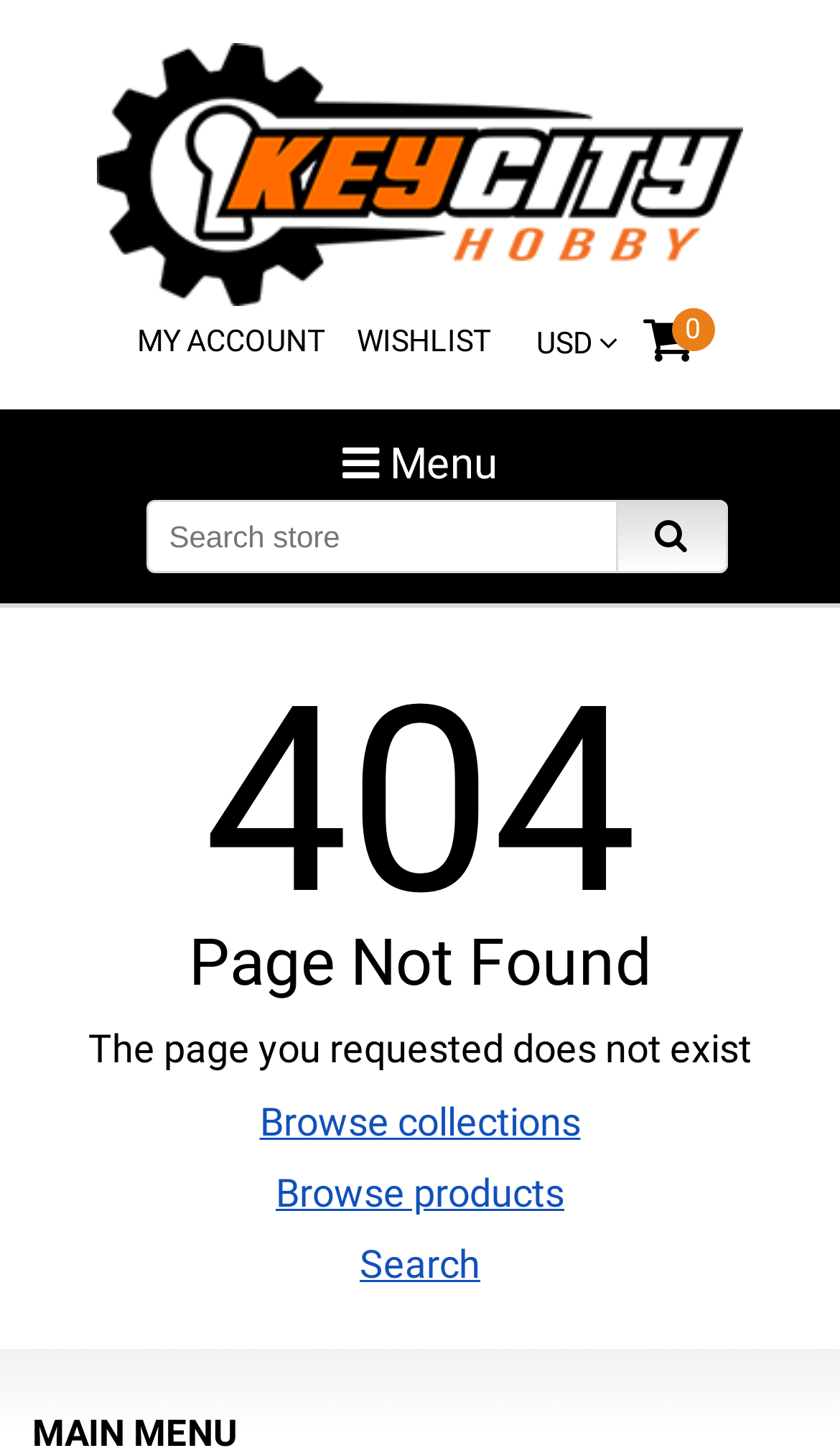What is the current page status?
Look at the image and respond to the question as thoroughly as possible.

The current page status can be determined by looking at the heading elements on the webpage, where it is clearly stated as '404', 'Page Not Found', and 'The page you requested does not exist'.